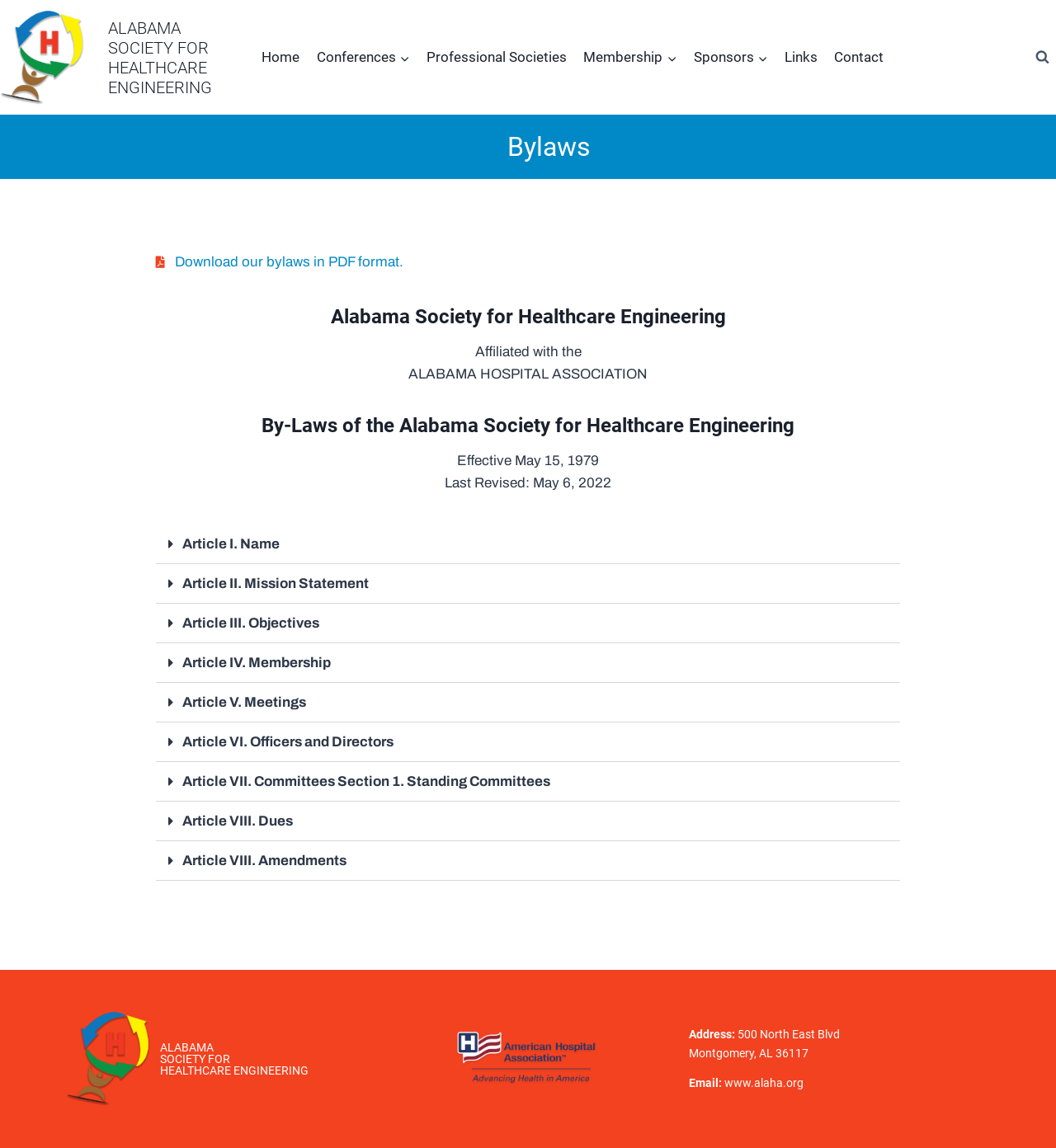Locate the bounding box of the UI element defined by this description: "Professional Societies". The coordinates should be given as four float numbers between 0 and 1, formatted as [left, top, right, bottom].

[0.396, 0.033, 0.545, 0.067]